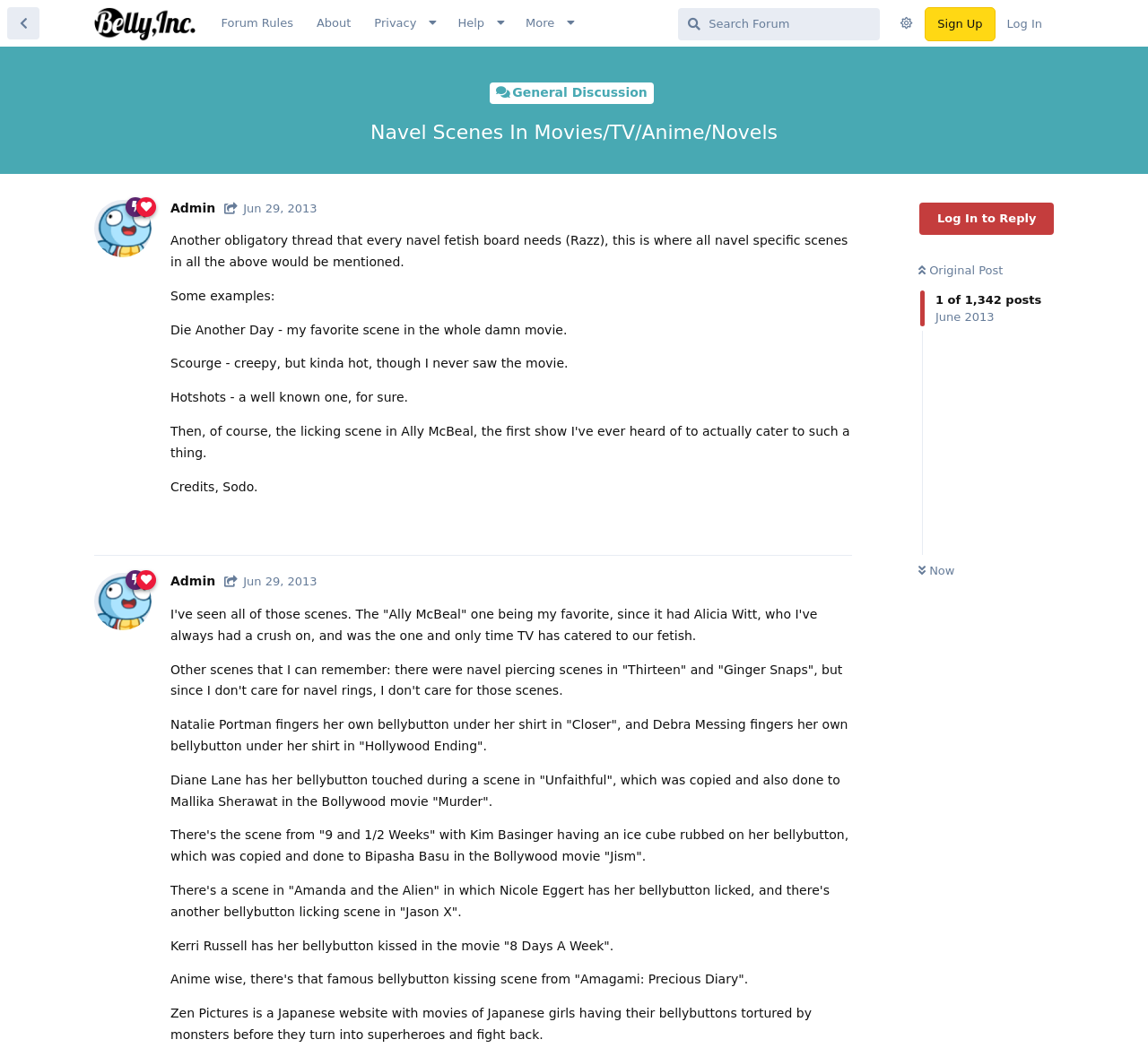Identify the bounding box coordinates of the region I need to click to complete this instruction: "View the original post".

[0.8, 0.251, 0.874, 0.264]